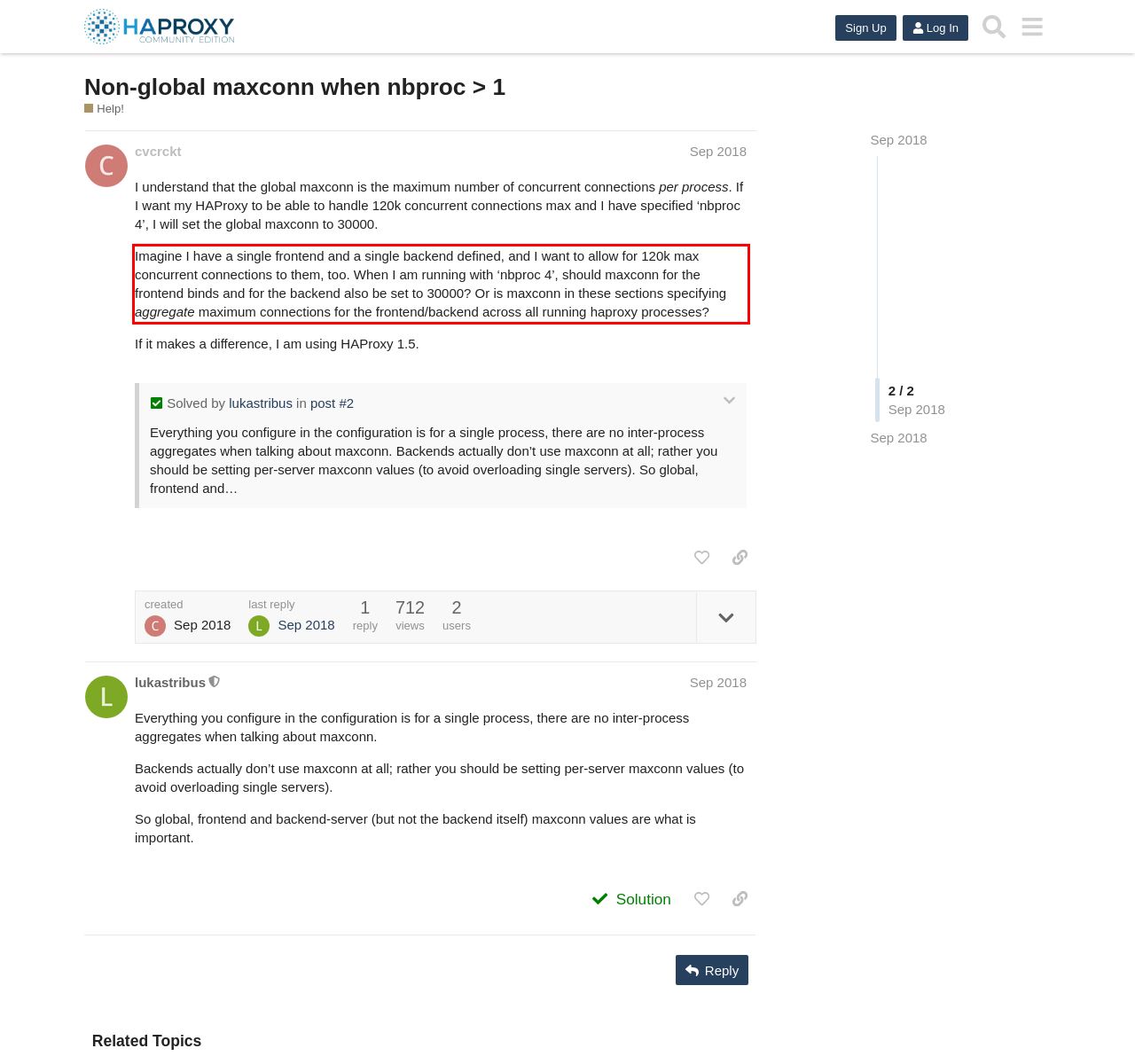You have a screenshot of a webpage with a red bounding box. Use OCR to generate the text contained within this red rectangle.

Imagine I have a single frontend and a single backend defined, and I want to allow for 120k max concurrent connections to them, too. When I am running with ‘nbproc 4’, should maxconn for the frontend binds and for the backend also be set to 30000? Or is maxconn in these sections specifying aggregate maximum connections for the frontend/backend across all running haproxy processes?